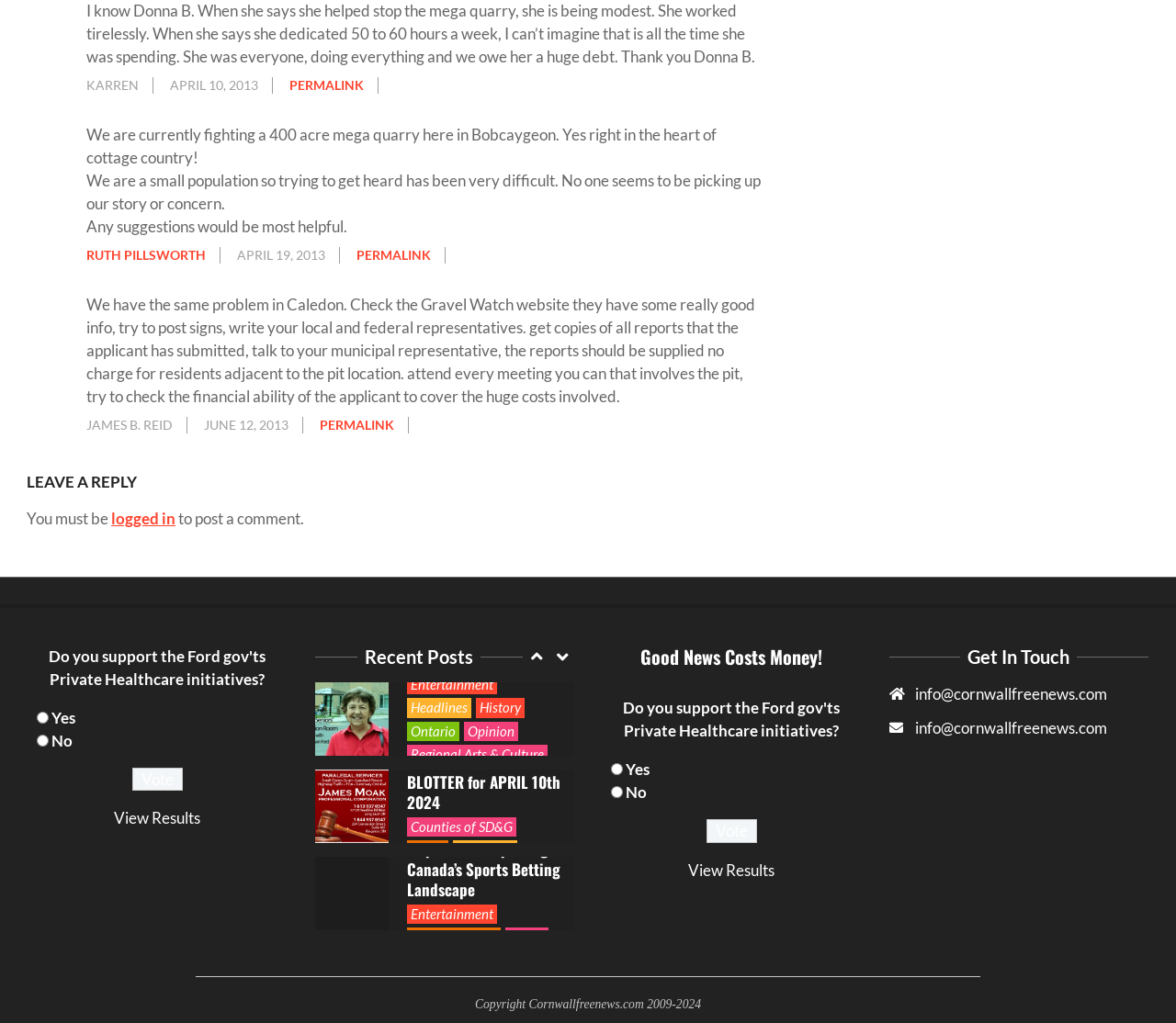Determine the coordinates of the bounding box for the clickable area needed to execute this instruction: "Read the article 'SD&G OPP POLICE BLOTTER for APRIL 10th 2024'".

[0.346, 0.308, 0.48, 0.369]